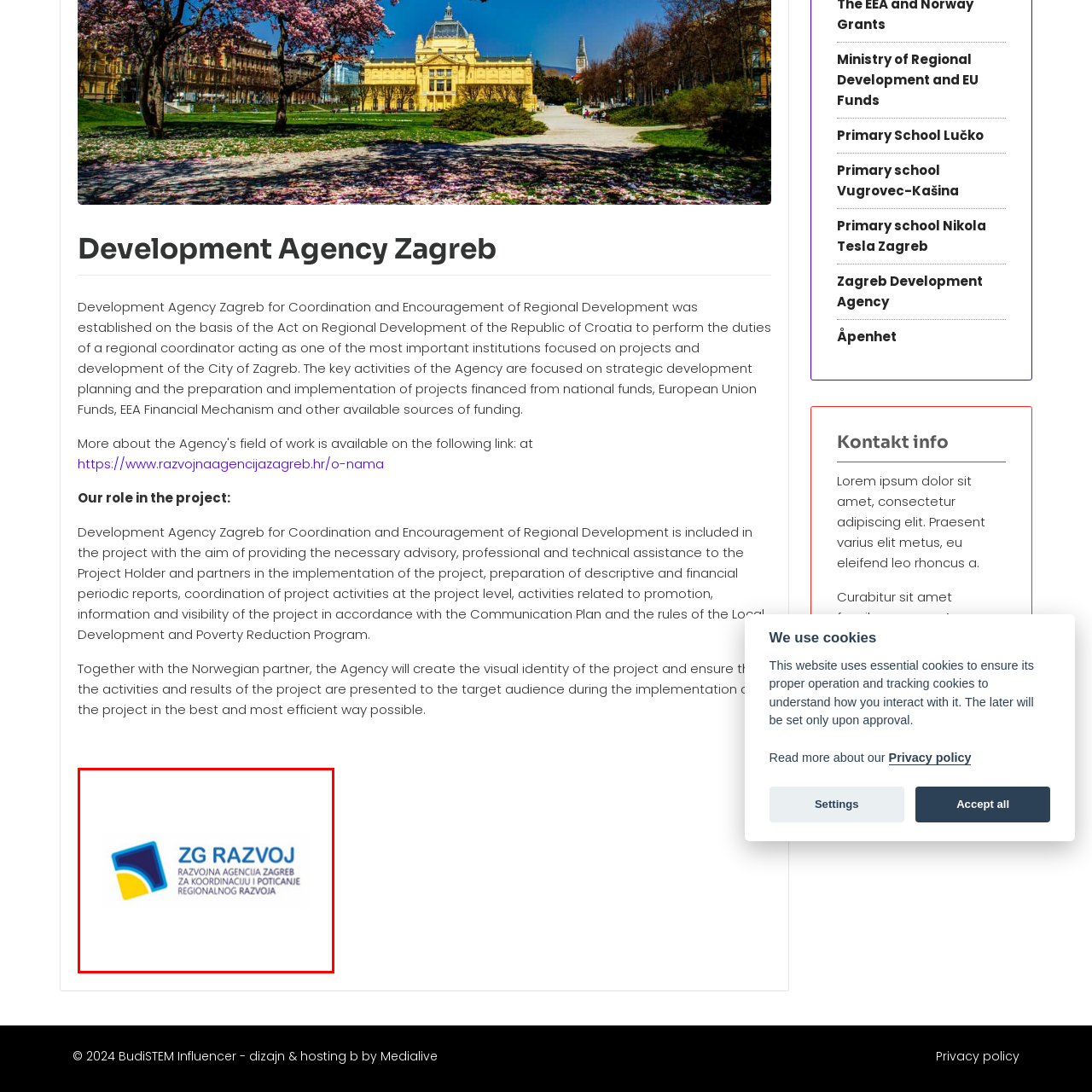Look closely at the zone within the orange frame and give a detailed answer to the following question, grounding your response on the visual details: 
What colors are used in the logo design?

The caption describes the logo design as incorporating vibrant colors, specifically mentioning shades of blue and yellow. This suggests that the logo features a modern and dynamic approach to regional development initiatives.